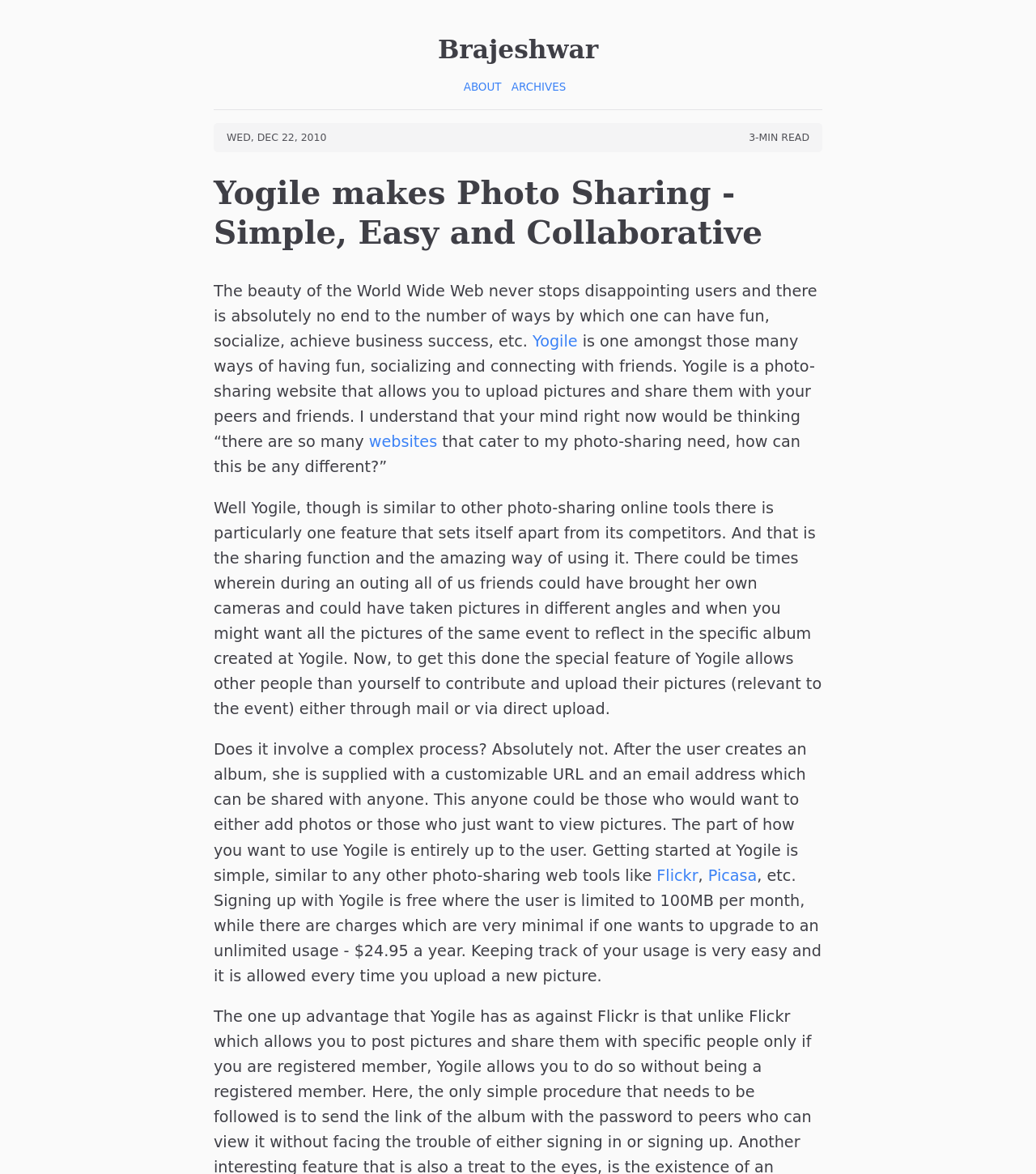Predict the bounding box coordinates for the UI element described as: "websites". The coordinates should be four float numbers between 0 and 1, presented as [left, top, right, bottom].

[0.356, 0.368, 0.422, 0.384]